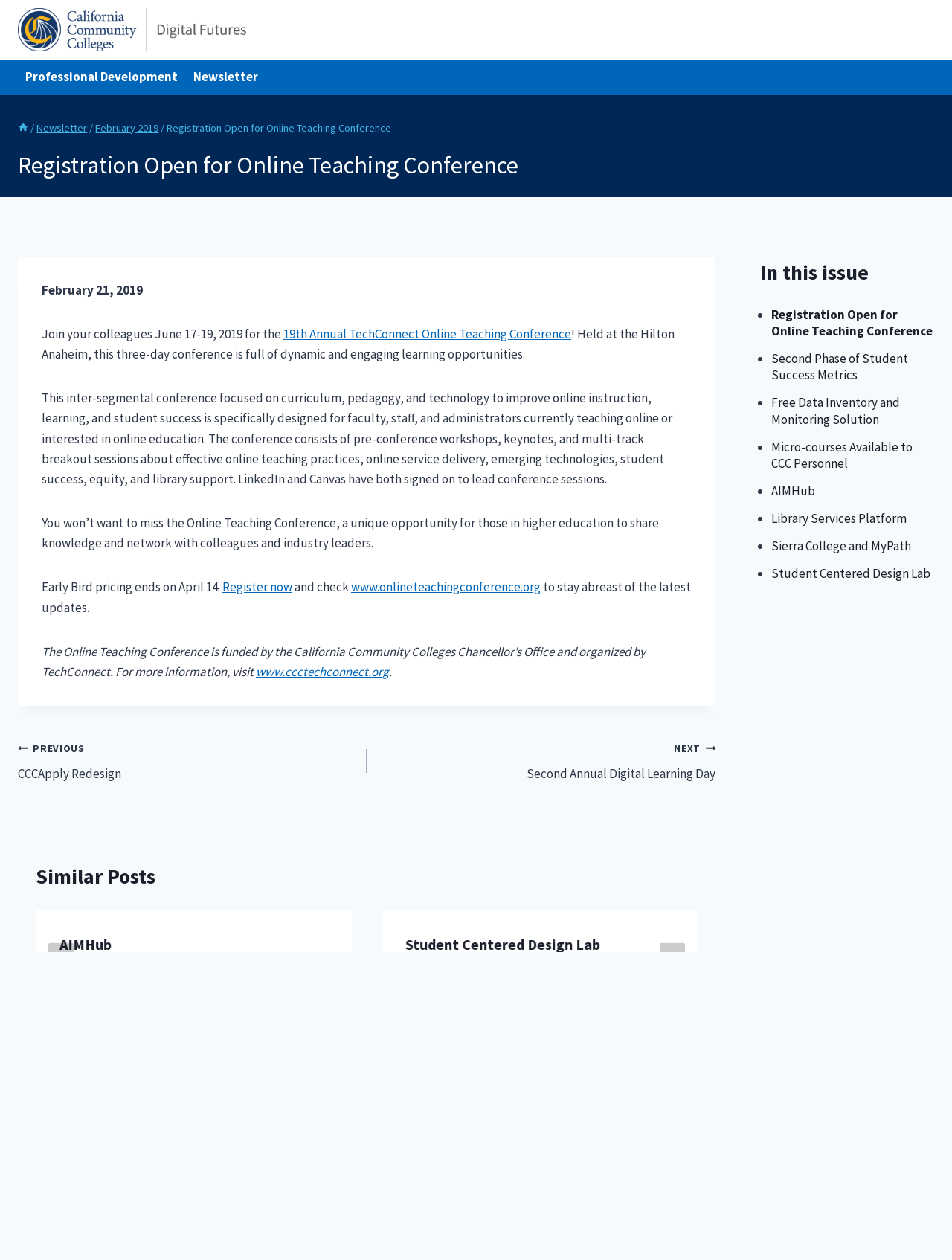Please determine the bounding box coordinates of the element's region to click for the following instruction: "Click the Register now link".

[0.234, 0.46, 0.307, 0.473]